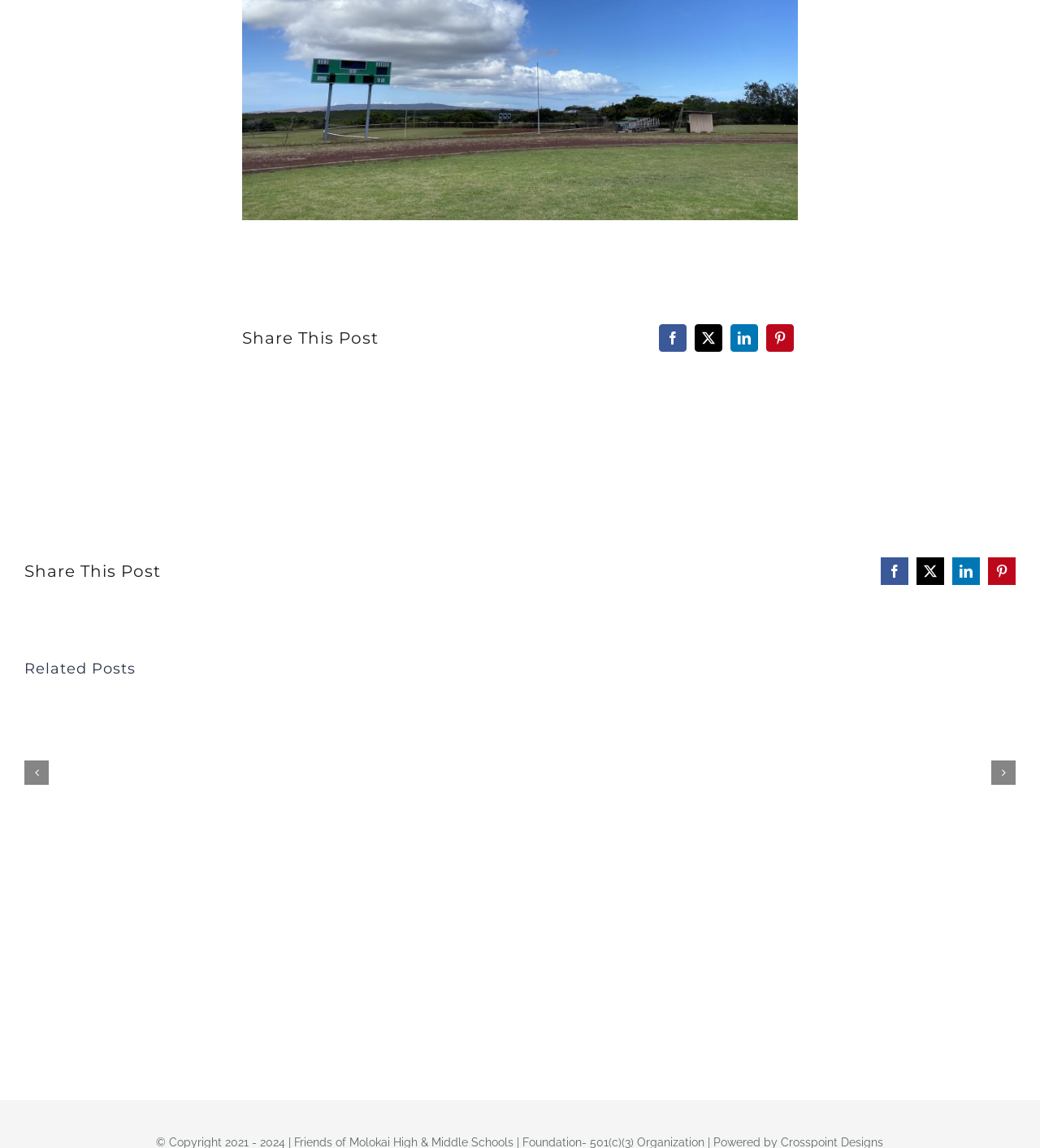Please identify the bounding box coordinates of the clickable area that will allow you to execute the instruction: "View the image".

[0.422, 0.774, 0.578, 0.915]